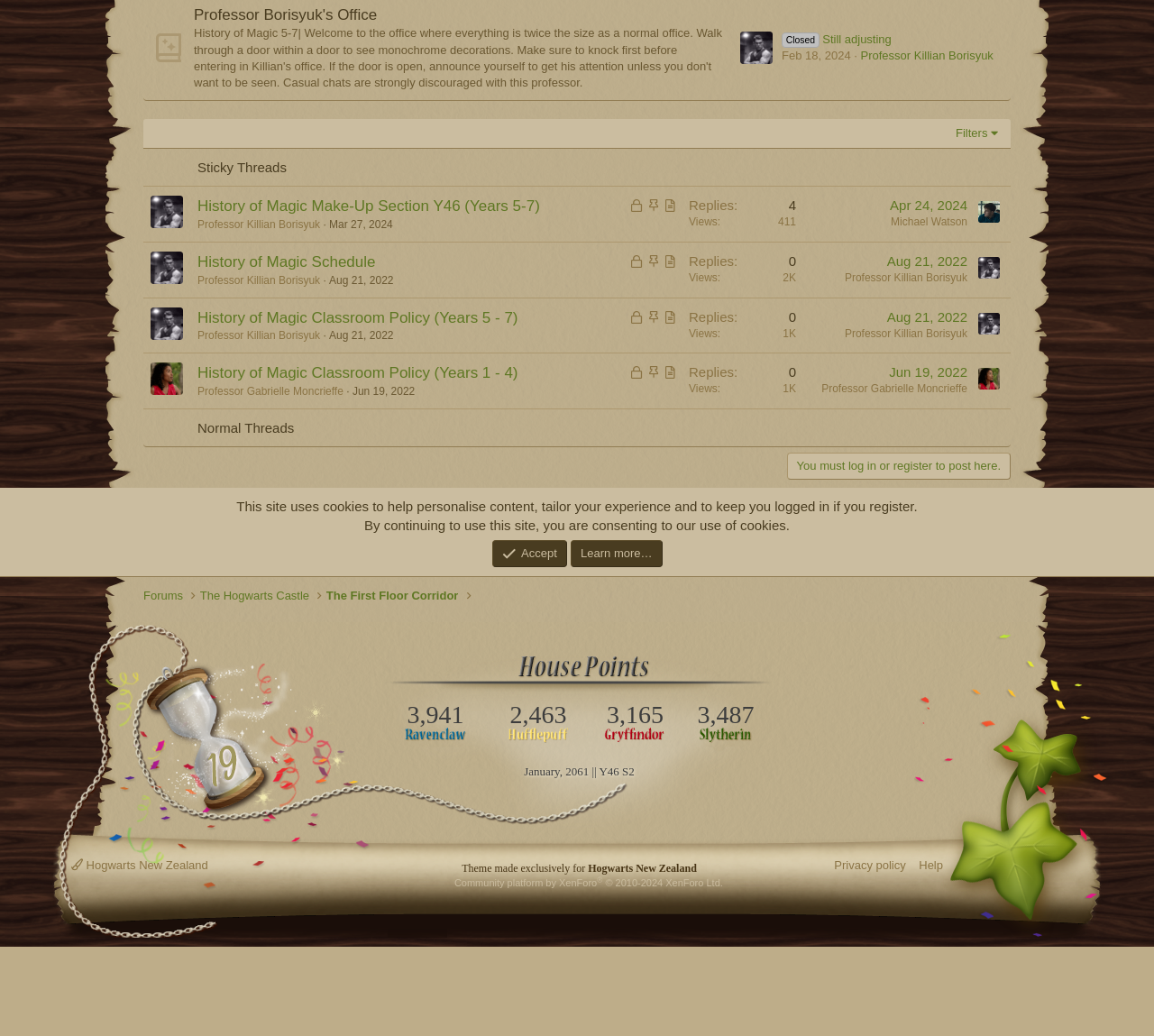For the following element description, predict the bounding box coordinates in the format (top-left x, top-left y, bottom-right x, bottom-right y). All values should be floating point numbers between 0 and 1. Description: Michael Watson

[0.772, 0.208, 0.838, 0.221]